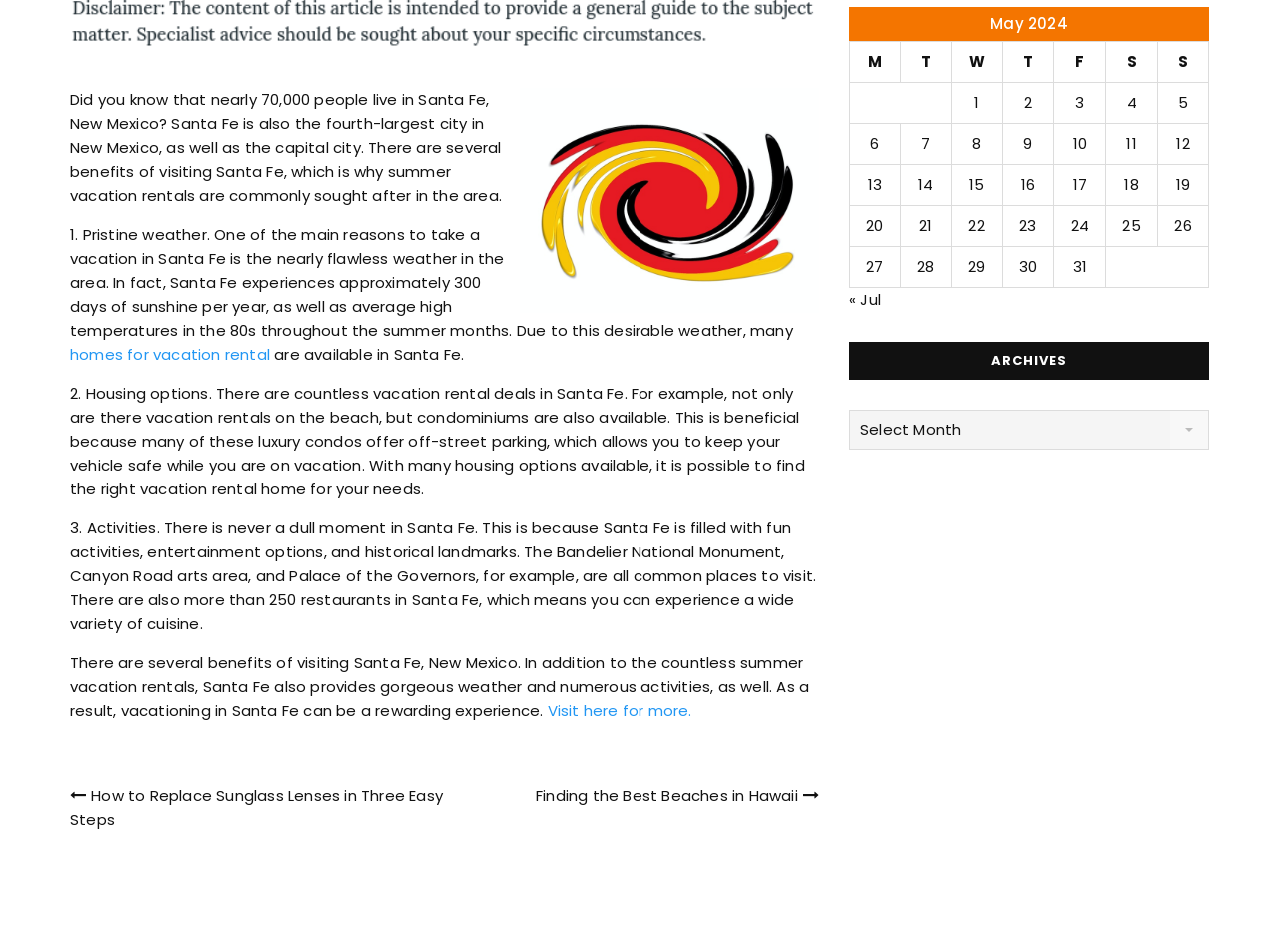Determine the bounding box coordinates for the UI element matching this description: "Privacy Policy".

None